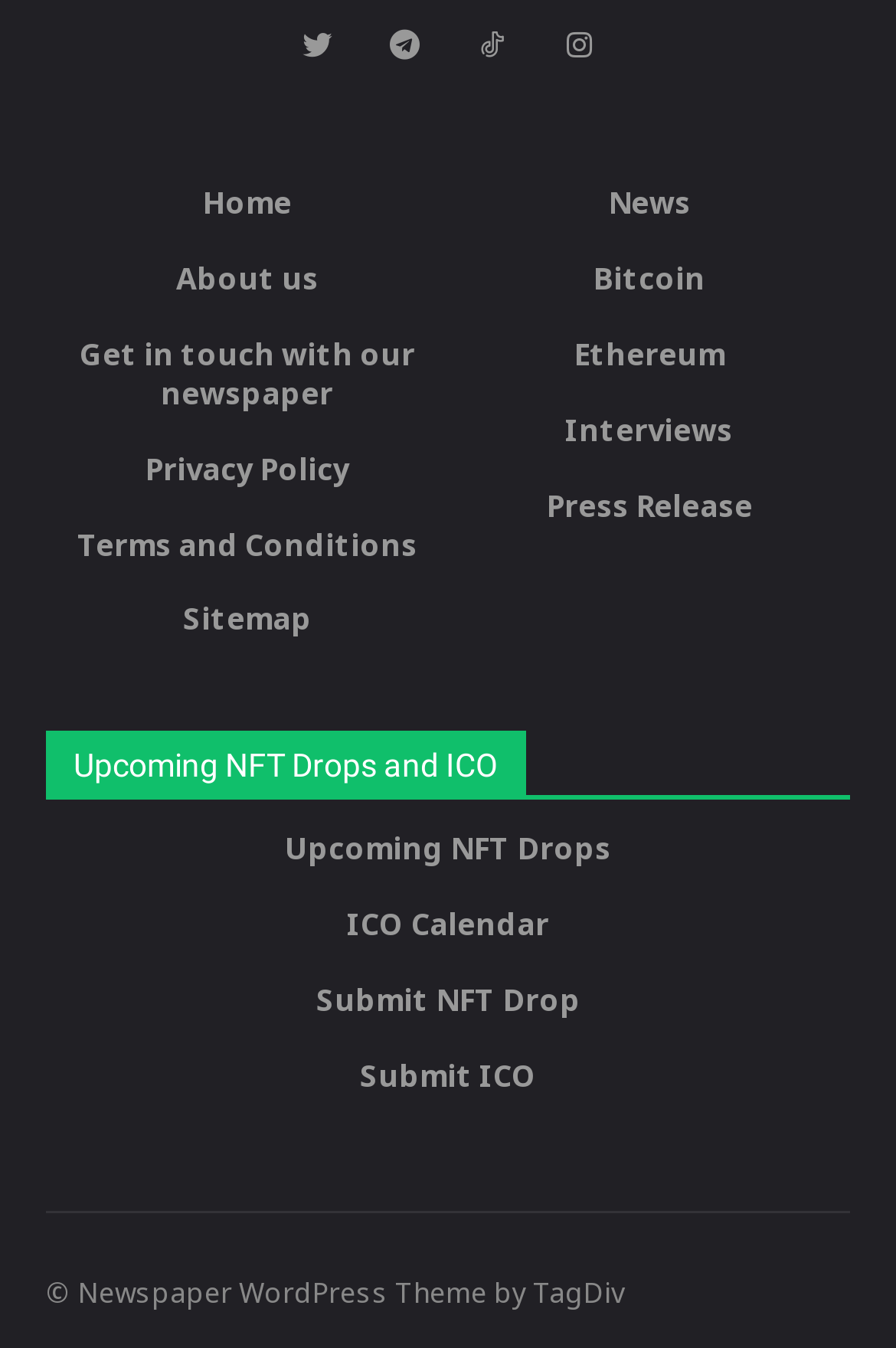Please provide a comprehensive answer to the question based on the screenshot: What is the theme of the WordPress website?

I found the text '© Newspaper WordPress Theme by TagDiv' at the bottom of the webpage, which indicates that the theme of the WordPress website is 'Newspaper'.